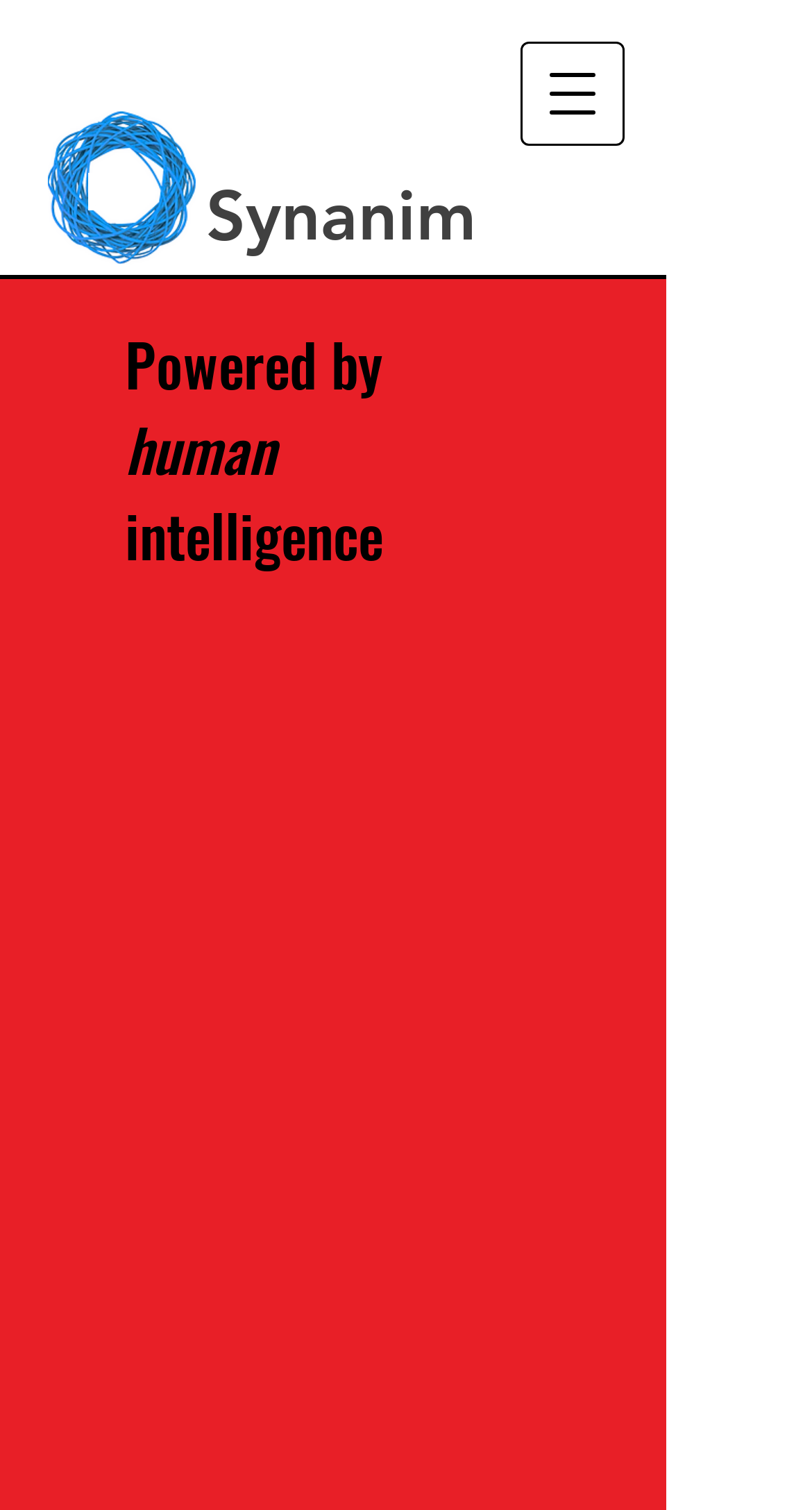For the given element description parent_node: DM aria-label="Open navigation menu", determine the bounding box coordinates of the UI element. The coordinates should follow the format (top-left x, top-left y, bottom-right x, bottom-right y) and be within the range of 0 to 1.

[0.641, 0.028, 0.769, 0.097]